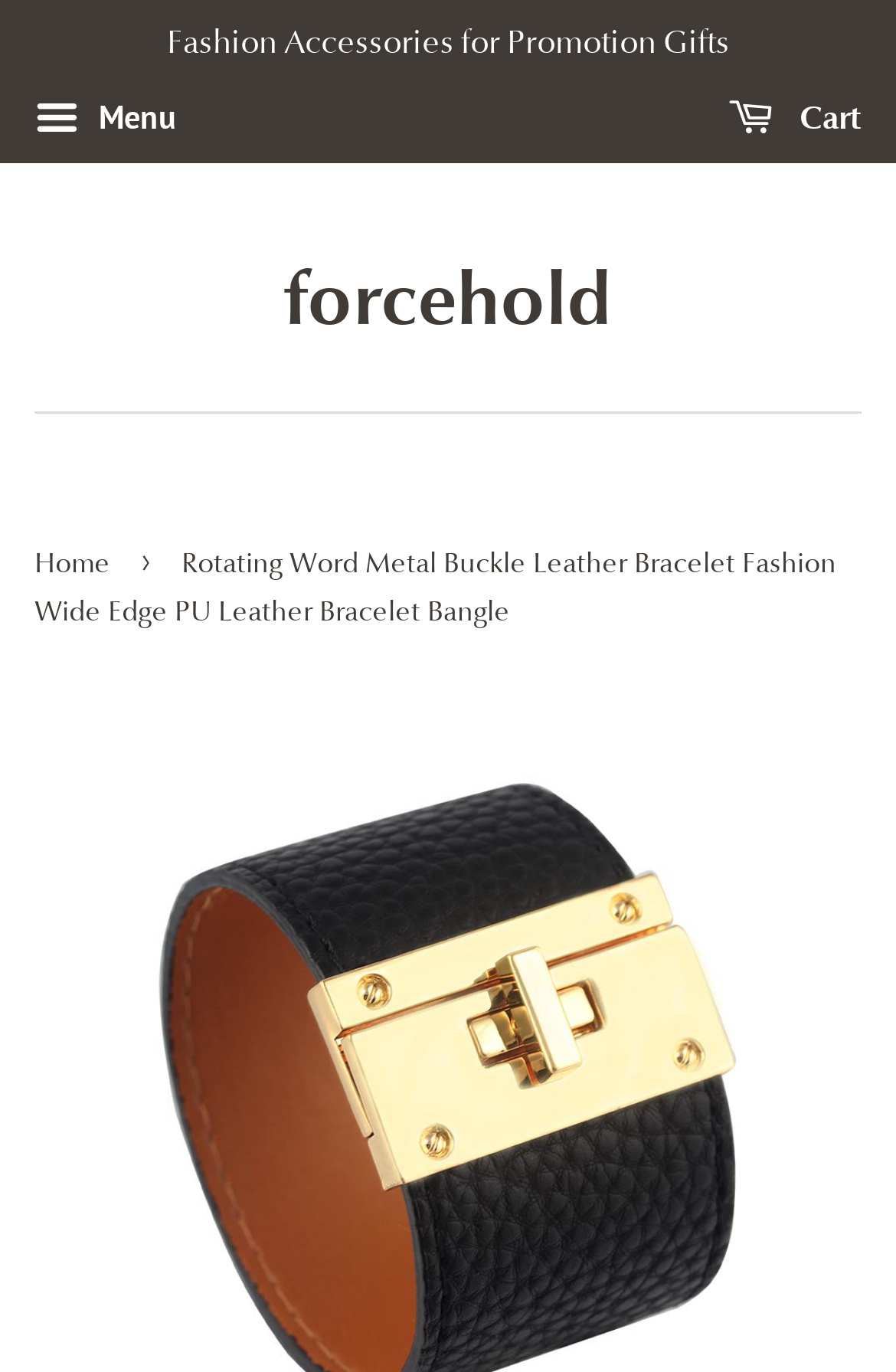Respond with a single word or phrase:
How many links are present in the navigation breadcrumbs?

1